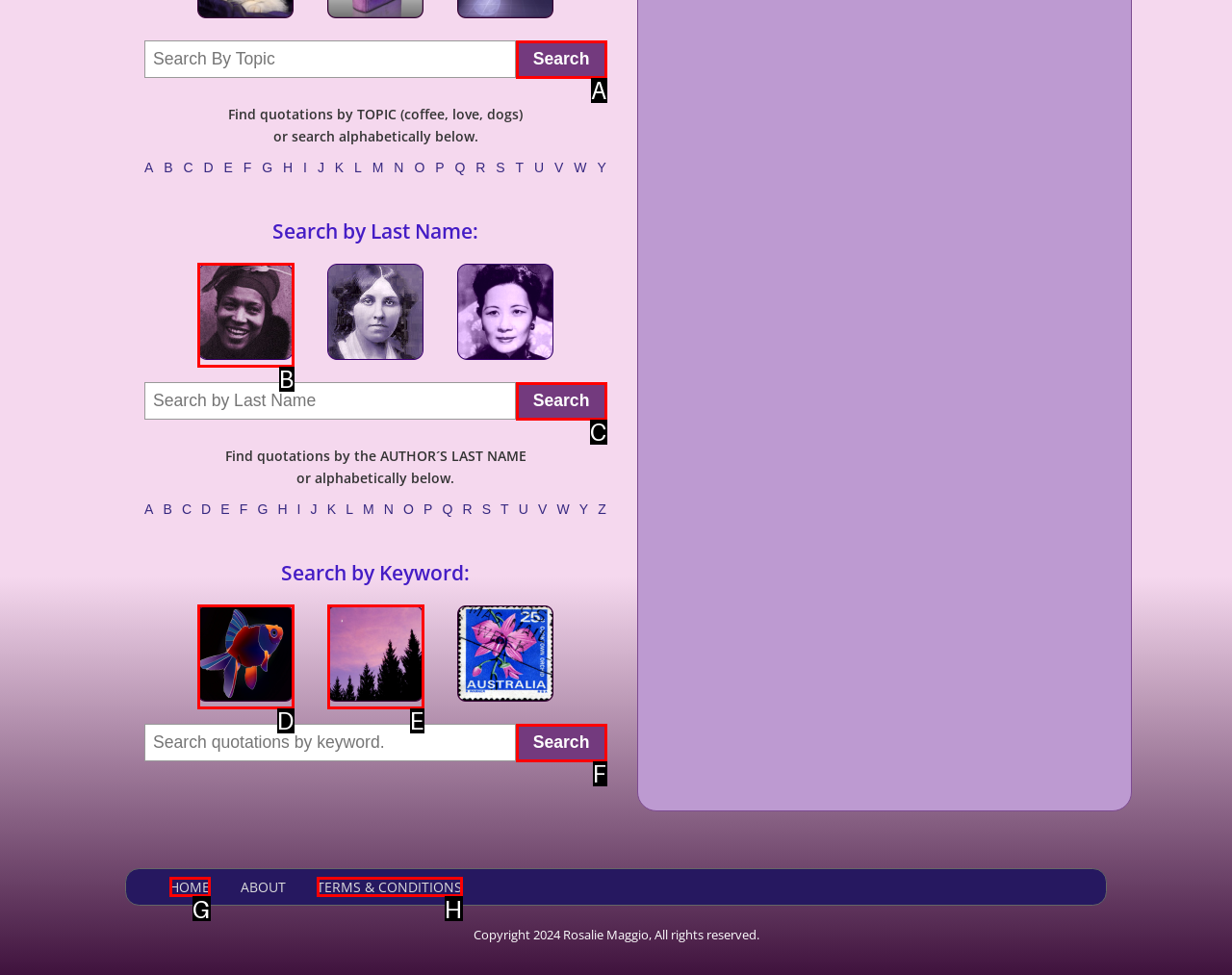Based on the element description: Next >, choose the best matching option. Provide the letter of the option directly.

None